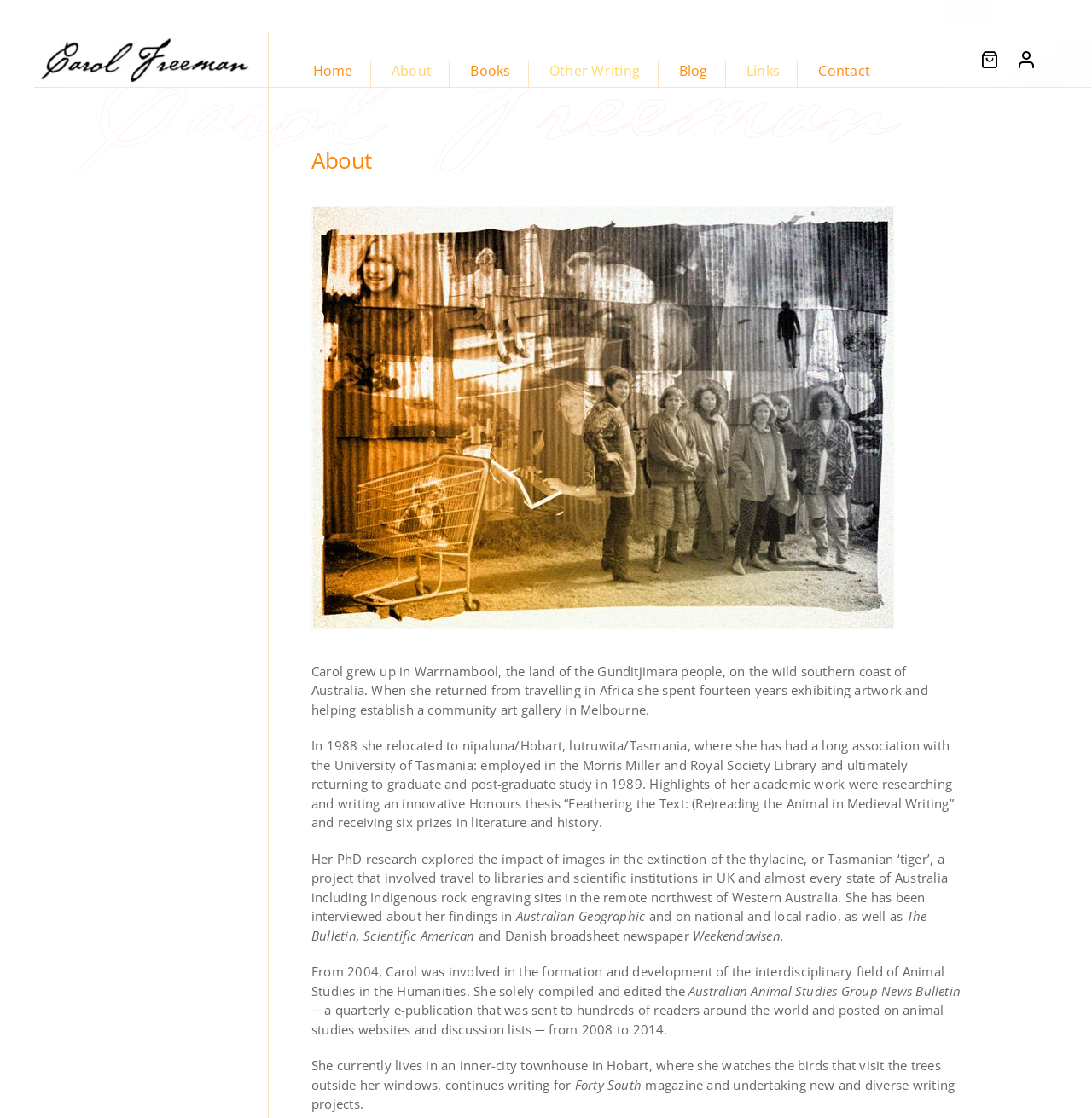Determine the bounding box for the UI element that matches this description: "WooCommerce Cart0".

[0.898, 0.042, 0.914, 0.065]